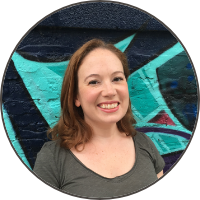Using the information shown in the image, answer the question with as much detail as possible: What is the color of Elizabeth's top?

The caption describes Elizabeth's attire as a gray top, which suggests that she is dressed casually and has a friendly demeanor.